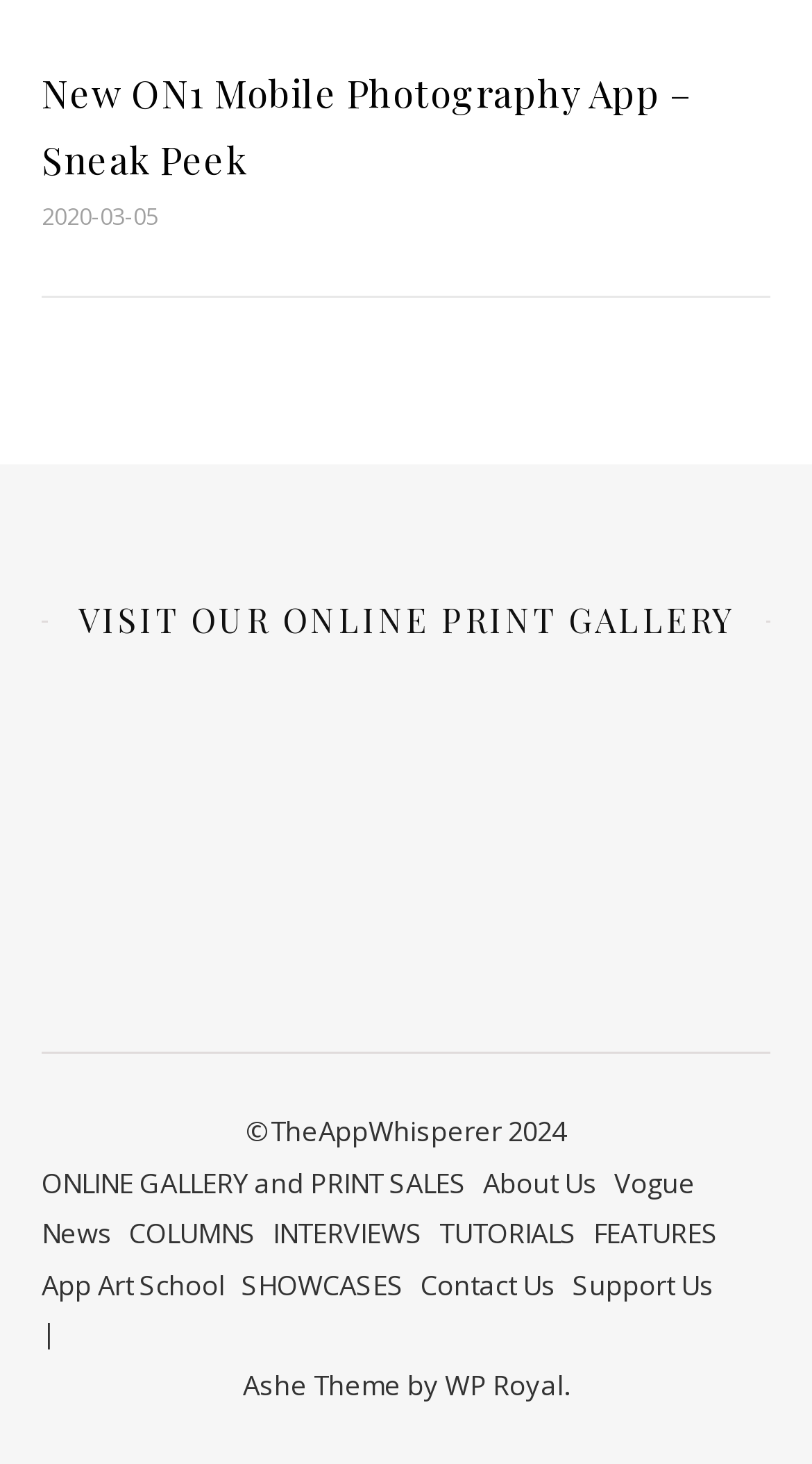Locate the bounding box coordinates of the element I should click to achieve the following instruction: "explore the app art school".

[0.051, 0.865, 0.277, 0.89]